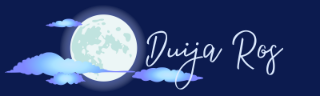Explain the image in a detailed and thorough manner.

The image features a beautifully designed logo for Duija Ros, set against a deep blue background. At the center, a soft, glowing full moon radiates a gentle light, surrounded by stylized clouds in varying shades of blue and purple. The name "Duija Ros" is elegantly scripted in a flowing, white font, exuding a sense of warmth and creativity. This visual composition reflects themes of spirituality and embodiment, aligning with Duija Ros’s focus on exploring the energetic connections in life and the natural world.